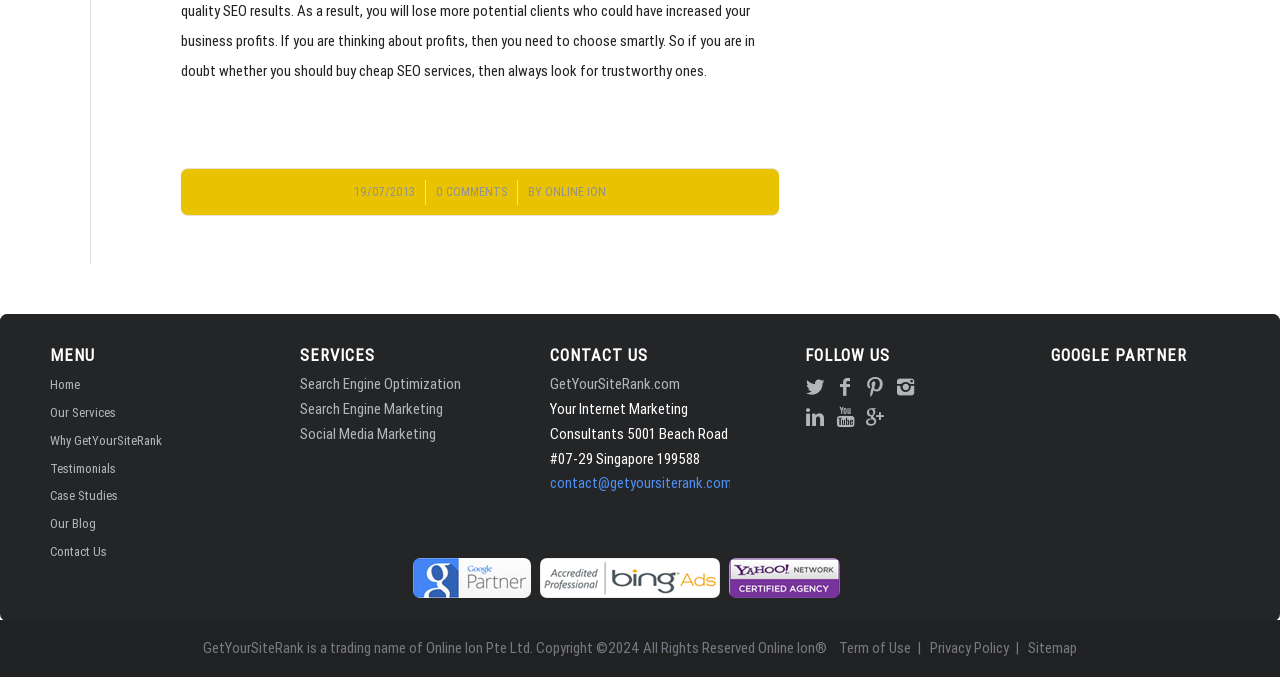What is the email address of the company? From the image, respond with a single word or brief phrase.

contact@getyoursiterank.com